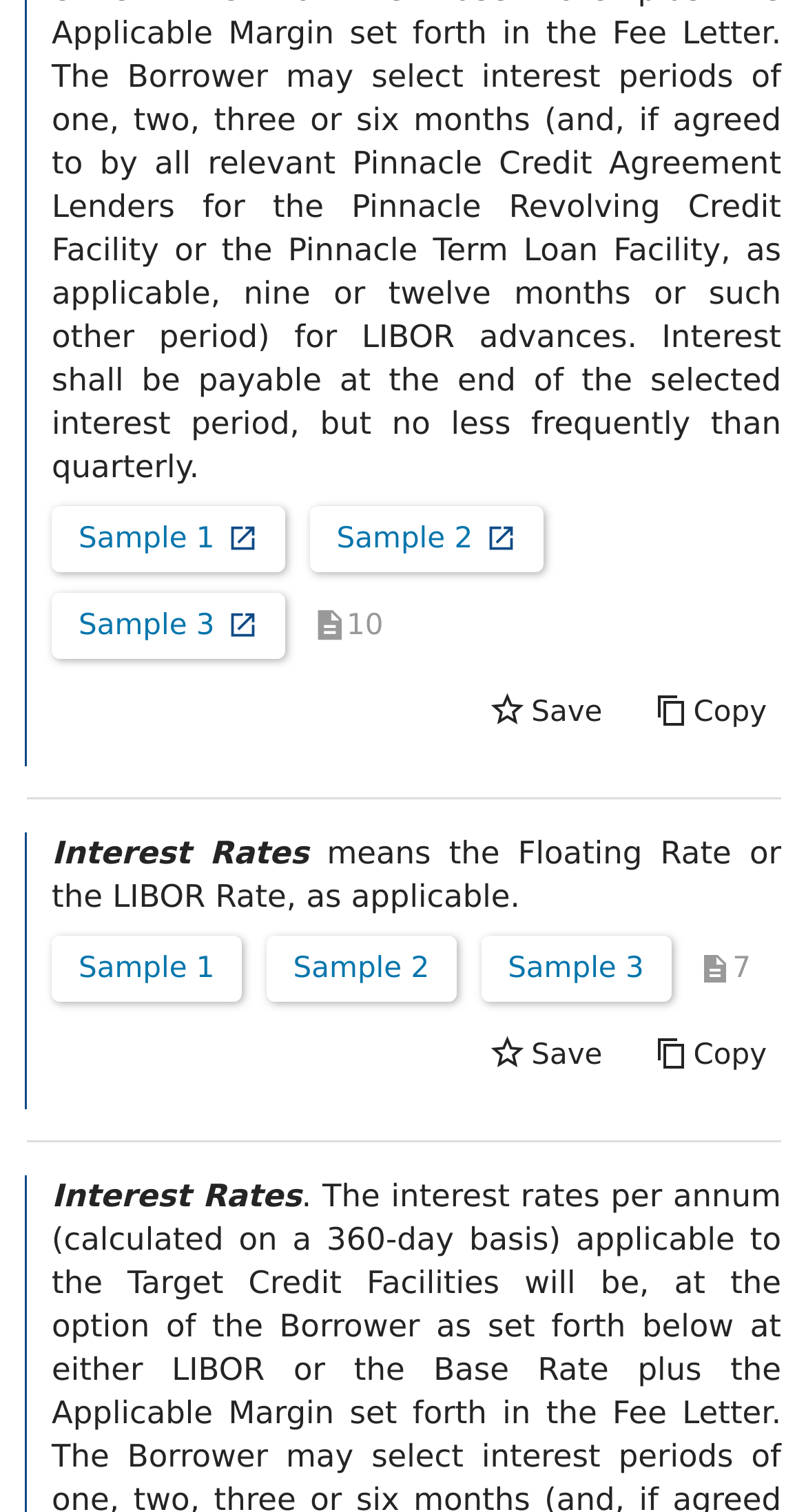Locate the UI element described as follows: "the Fee Letter". Return the bounding box coordinates as four float numbers between 0 and 1 in the order [left, top, right, bottom].

[0.678, 0.009, 0.957, 0.034]